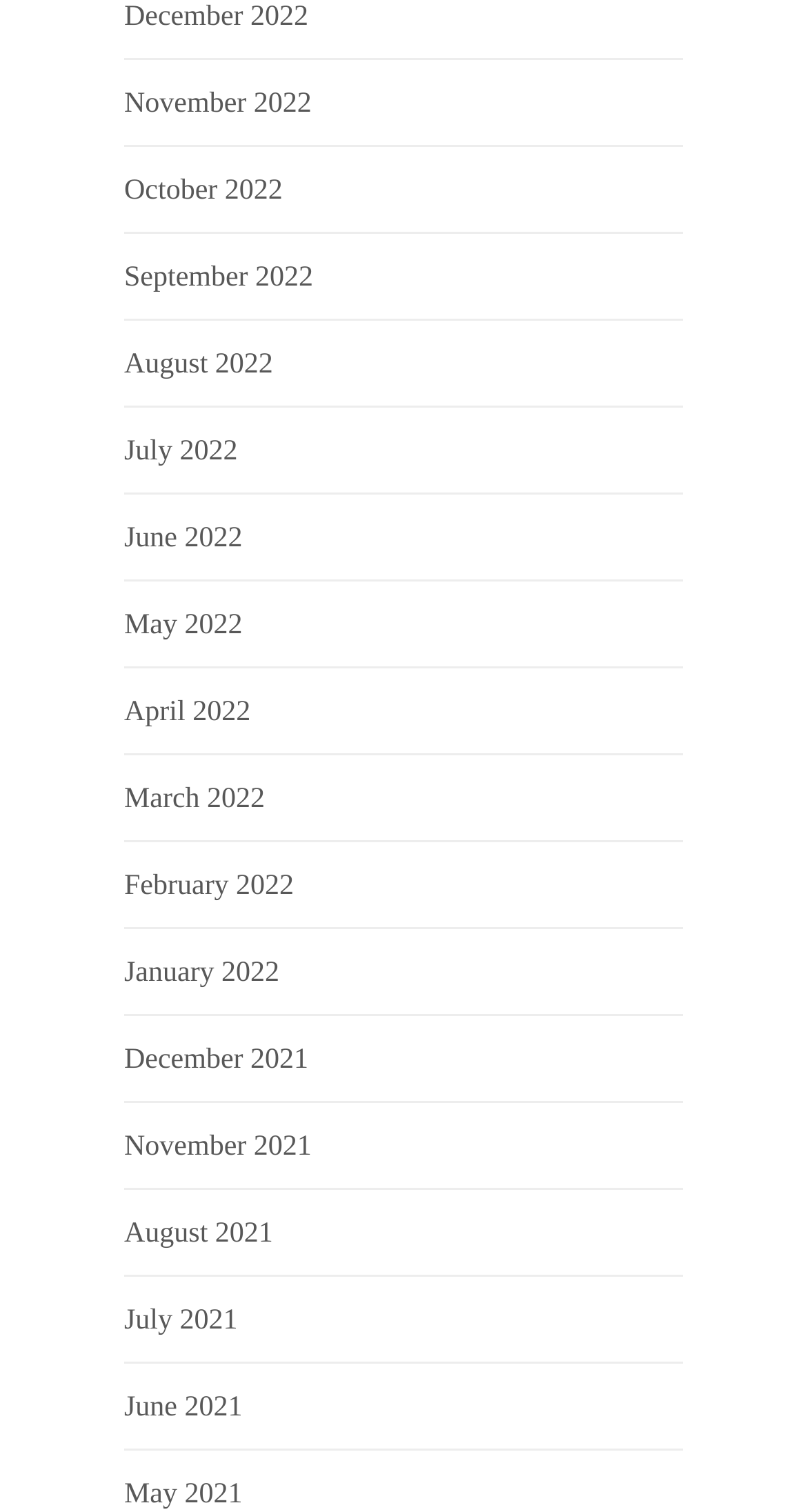Provide the bounding box coordinates for the area that should be clicked to complete the instruction: "View December 2022".

[0.154, 0.001, 0.382, 0.022]